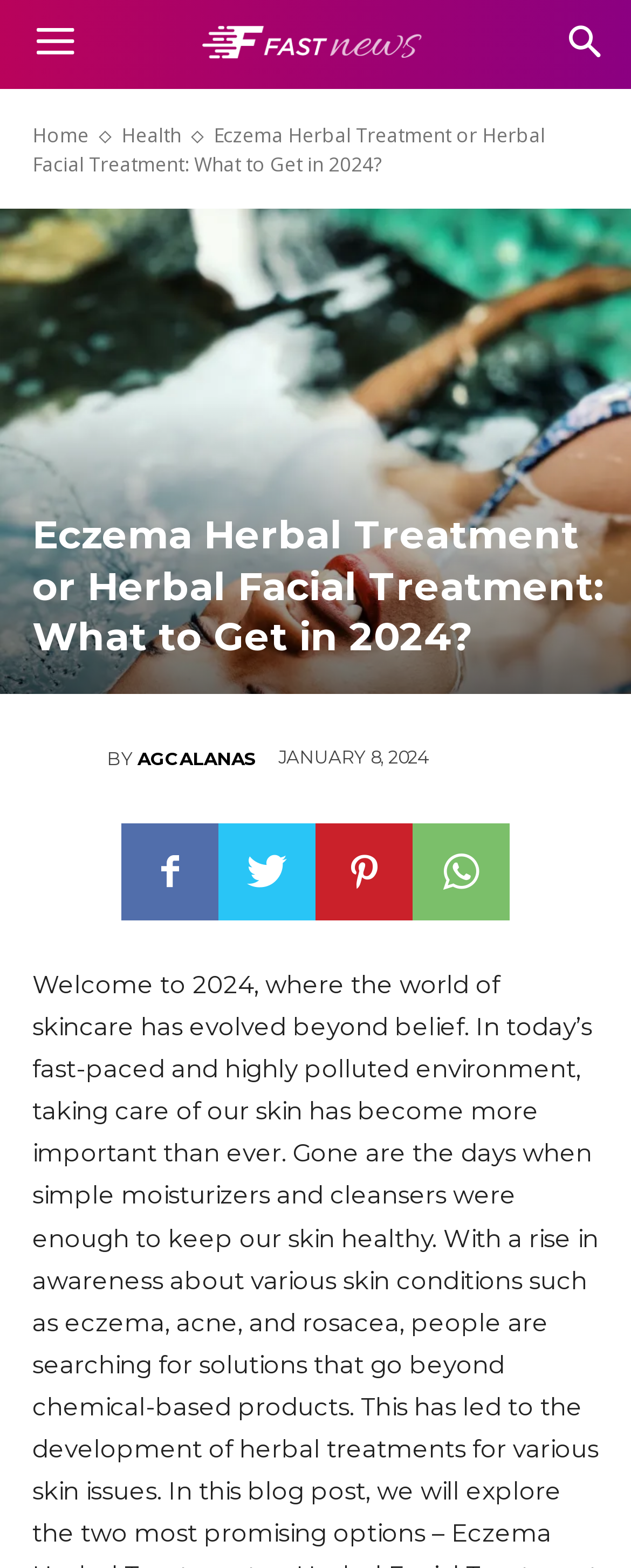Extract the main headline from the webpage and generate its text.

Eczema Herbal Treatment or Herbal Facial Treatment: What to Get in 2024?